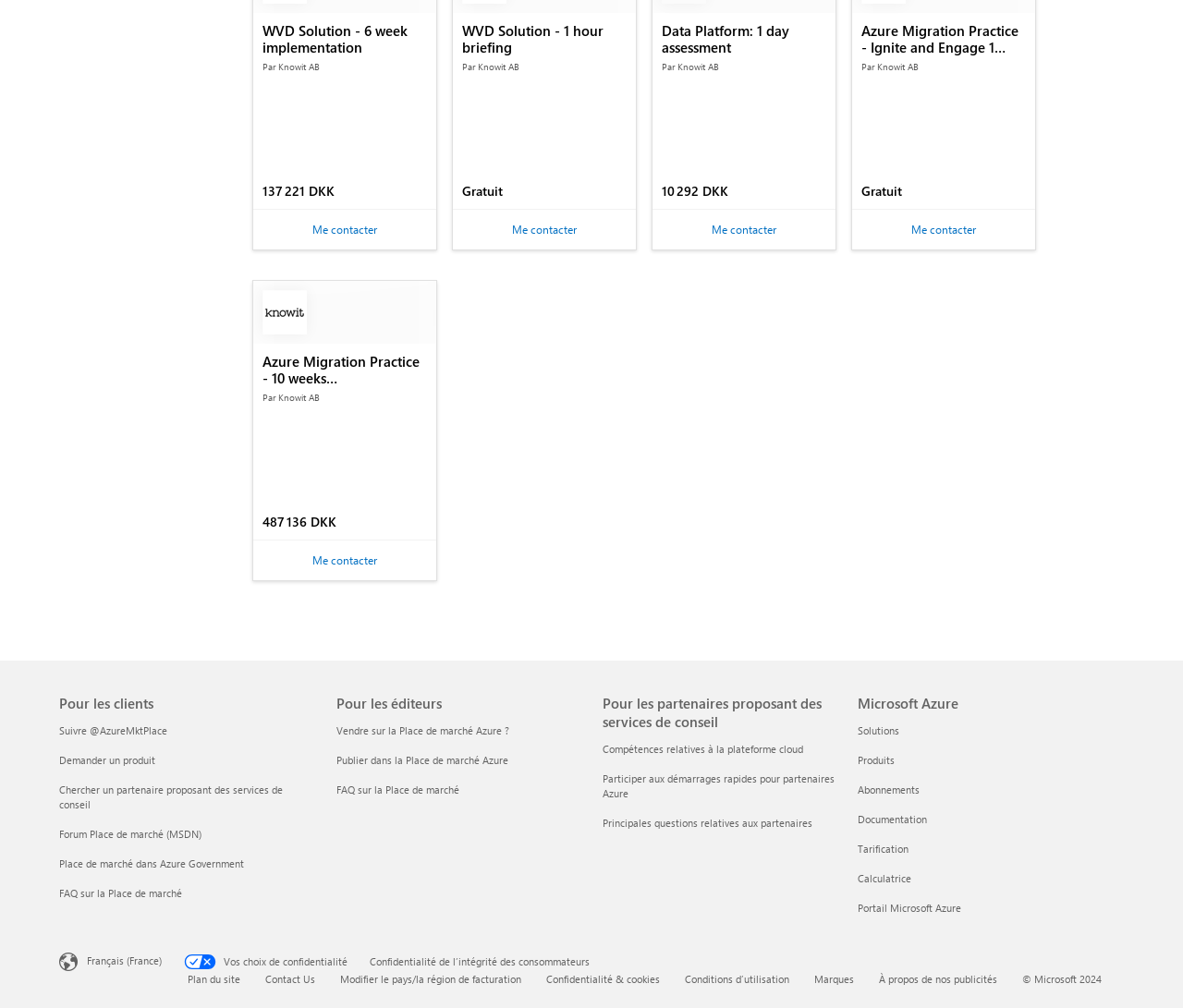Highlight the bounding box of the UI element that corresponds to this description: "Vos choix de confidentialité".

[0.155, 0.943, 0.312, 0.962]